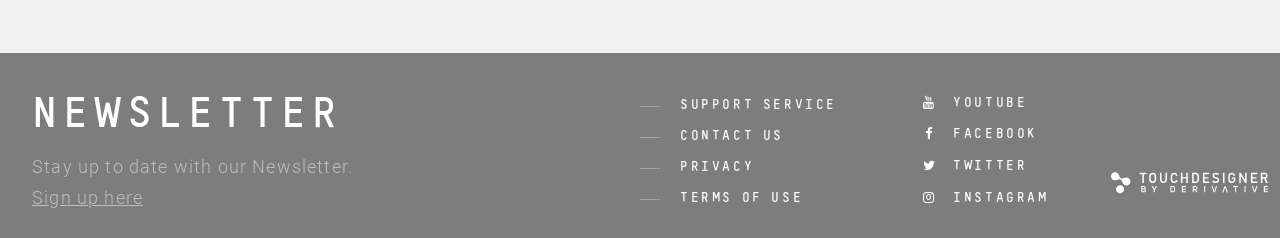Analyze the image and deliver a detailed answer to the question: What is the icon above the 'YOUTUBE' link?

The icon above the 'YOUTUBE' link is a video icon, represented by '', which is commonly used to represent video or YouTube.